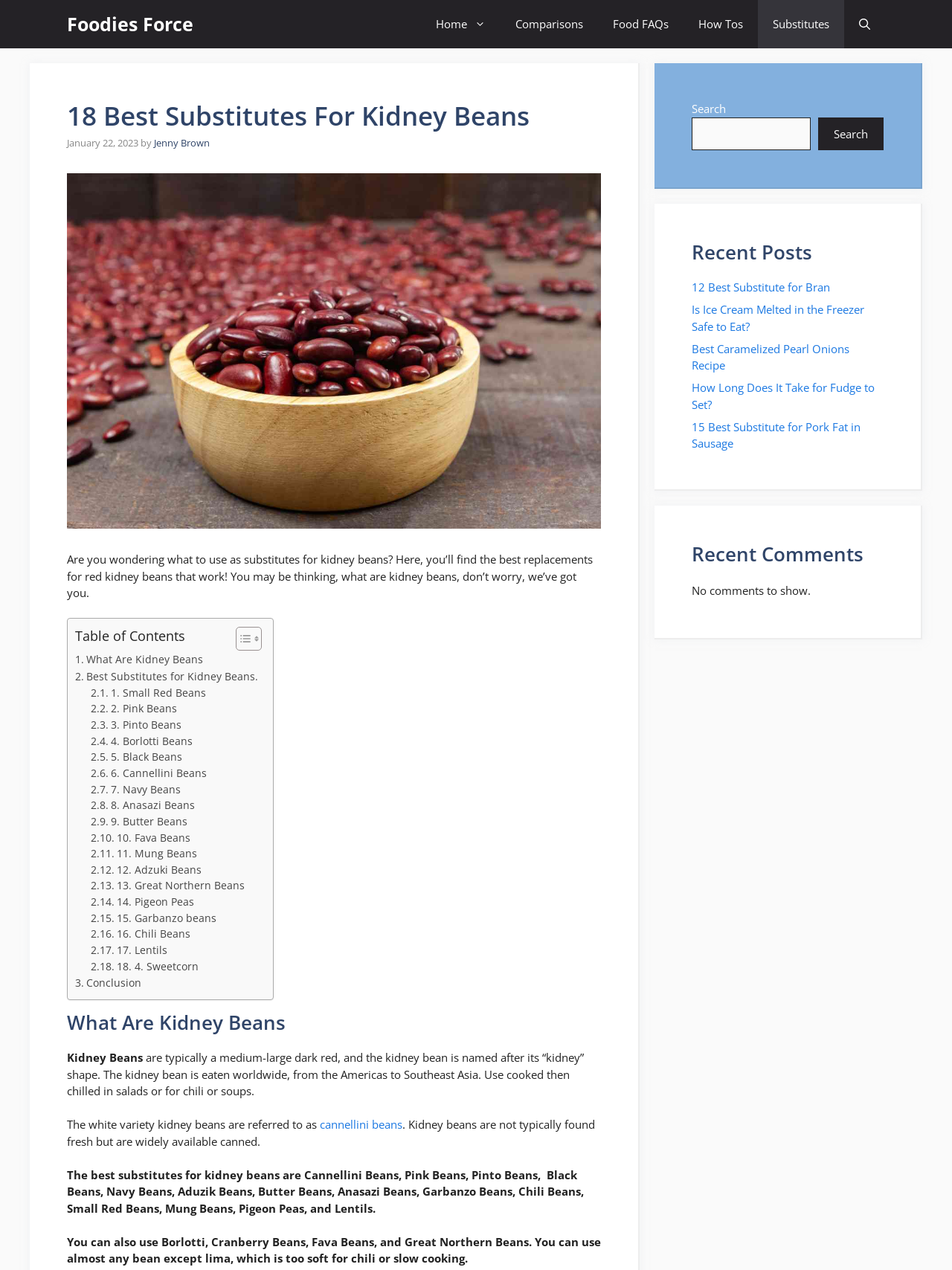Determine the bounding box coordinates for the UI element described. Format the coordinates as (top-left x, top-left y, bottom-right x, bottom-right y) and ensure all values are between 0 and 1. Element description: 14. Pigeon Peas

[0.096, 0.704, 0.204, 0.717]